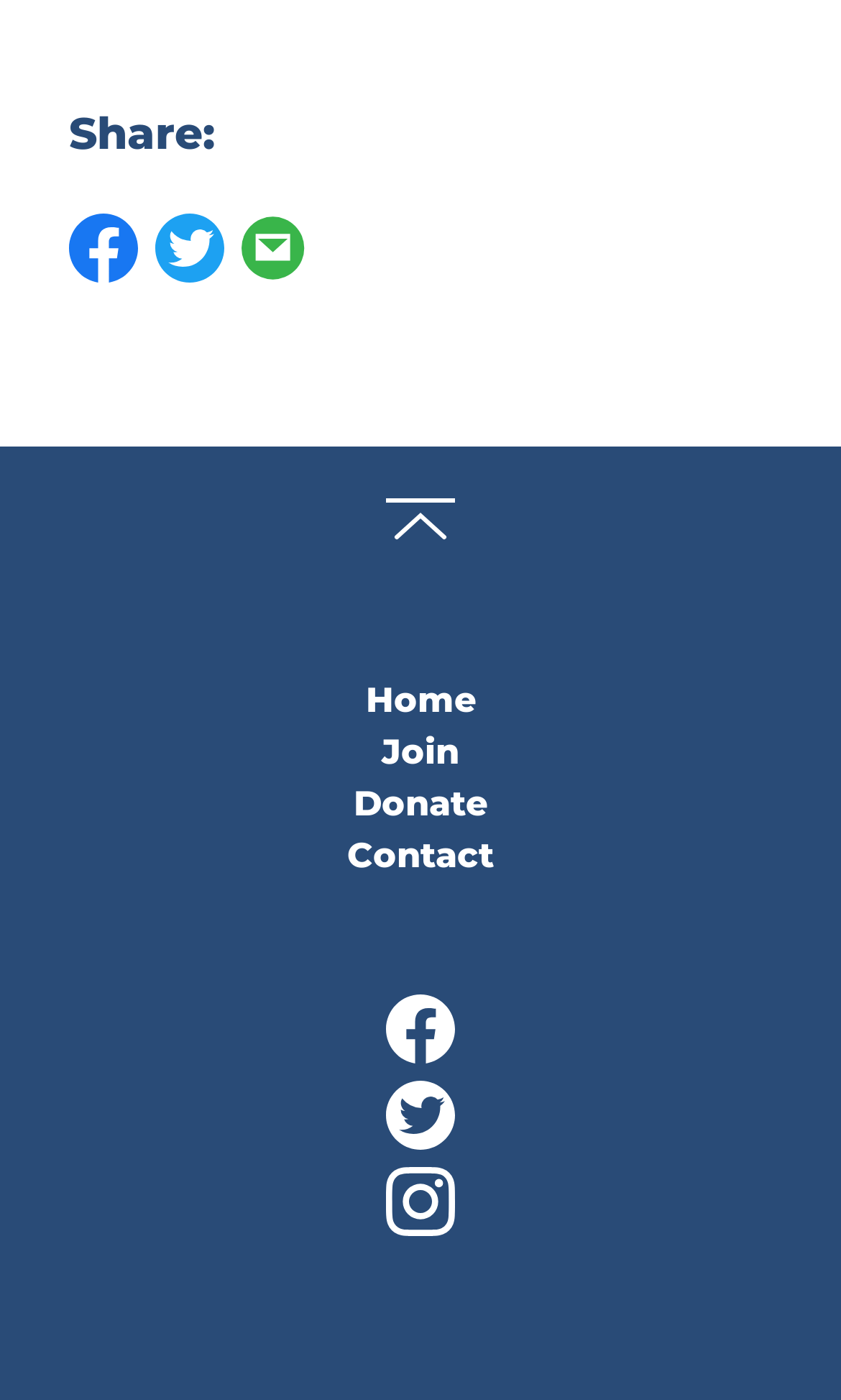Please locate the bounding box coordinates of the element that should be clicked to achieve the given instruction: "Visit Home page".

[0.382, 0.483, 0.618, 0.52]